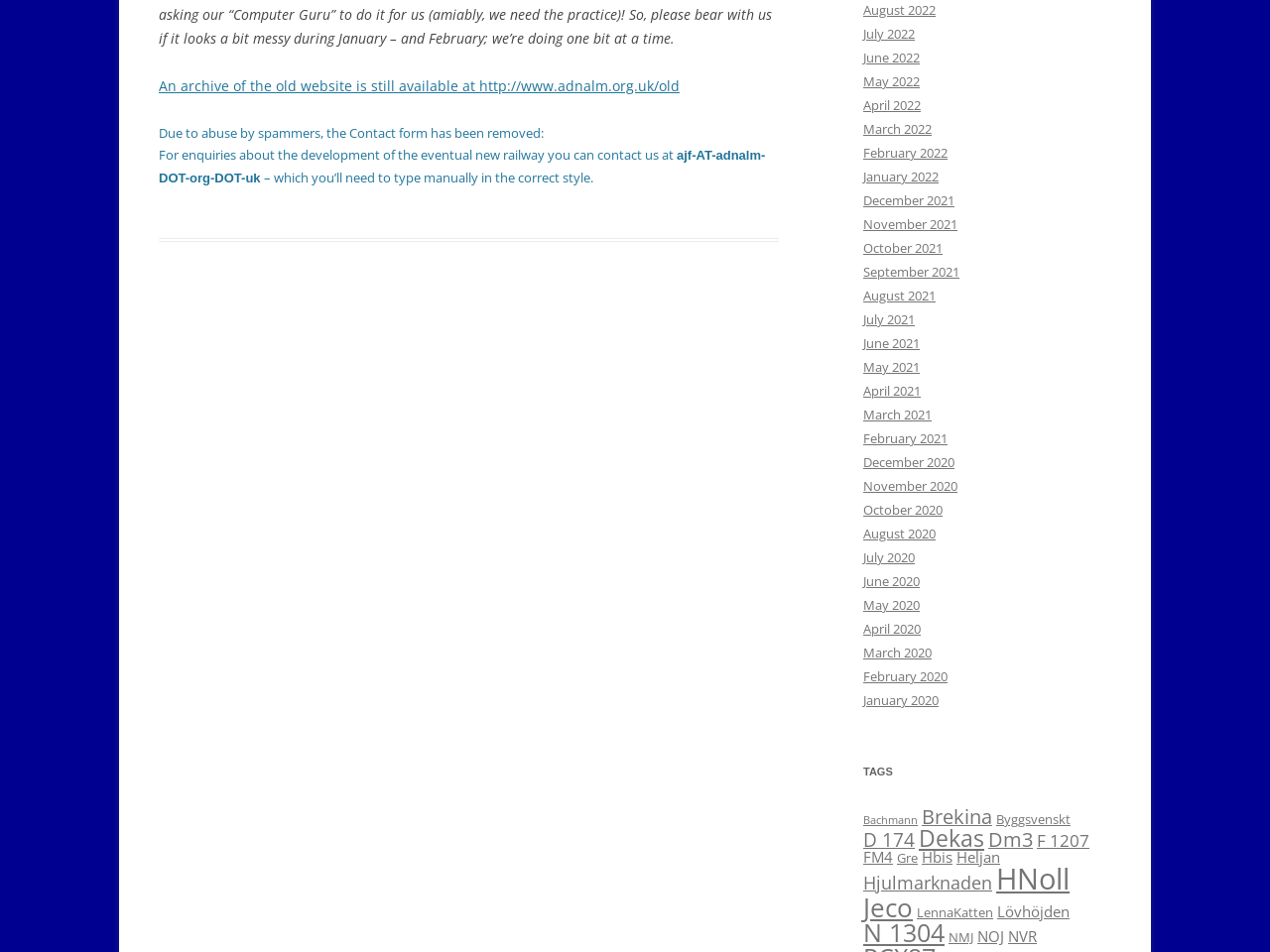What is the purpose of the old website archive?
Refer to the image and provide a concise answer in one word or phrase.

still available